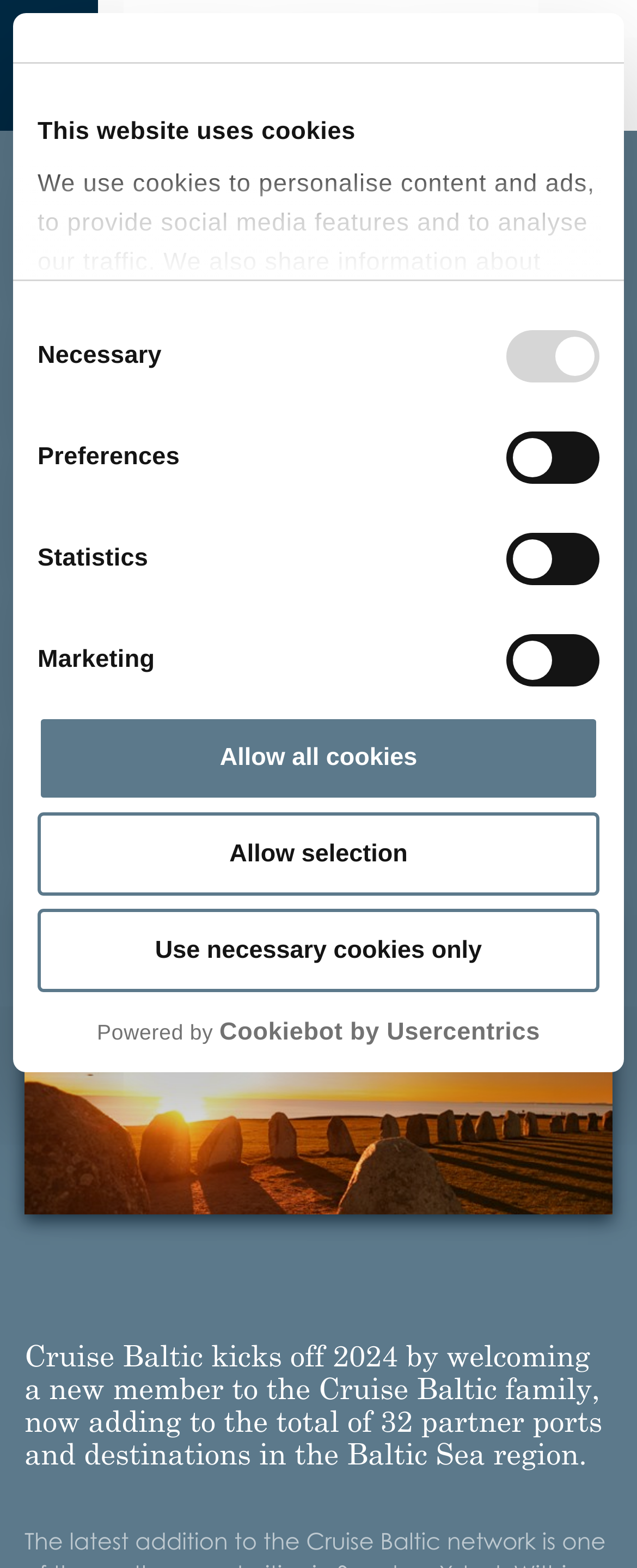Specify the bounding box coordinates of the area that needs to be clicked to achieve the following instruction: "Read the news".

[0.11, 0.19, 0.927, 0.226]